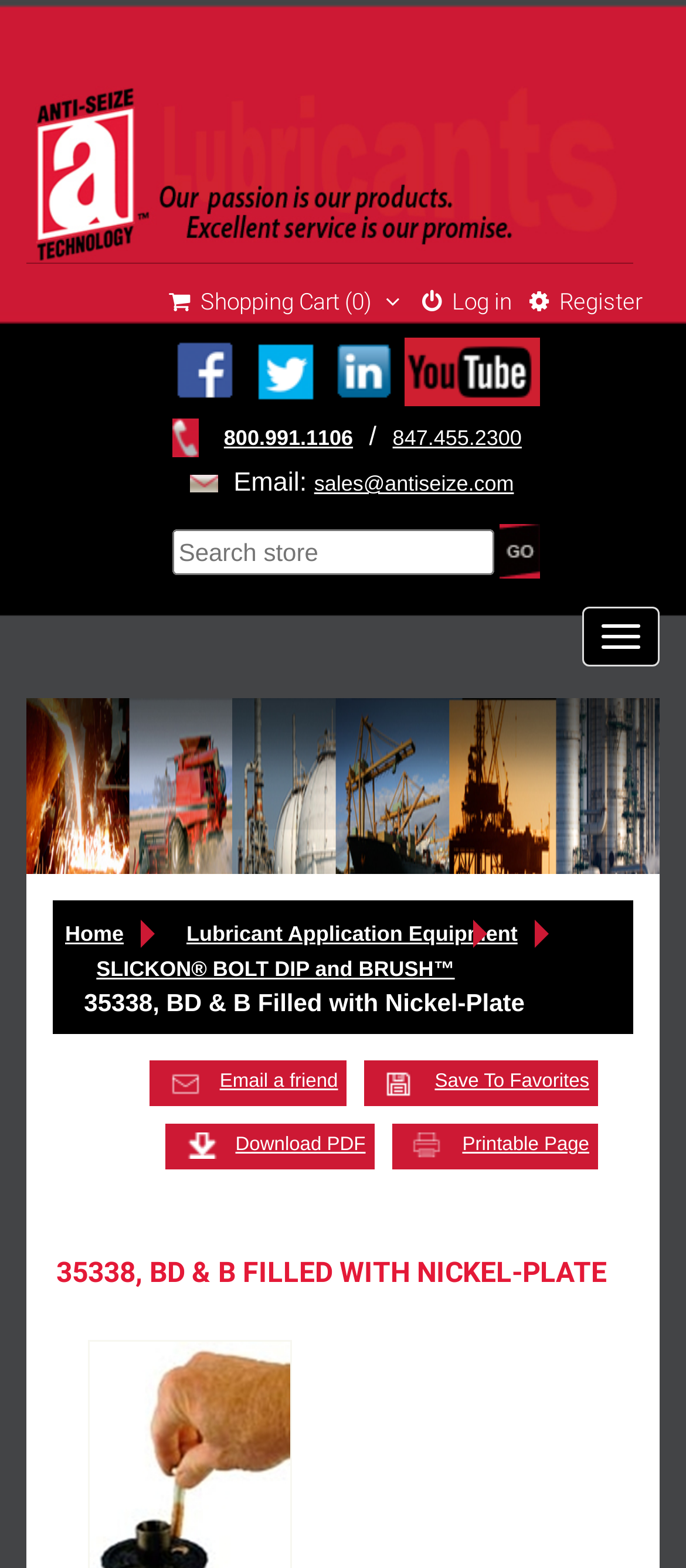Show the bounding box coordinates for the element that needs to be clicked to execute the following instruction: "View shopping cart". Provide the coordinates in the form of four float numbers between 0 and 1, i.e., [left, top, right, bottom].

[0.246, 0.182, 0.59, 0.204]